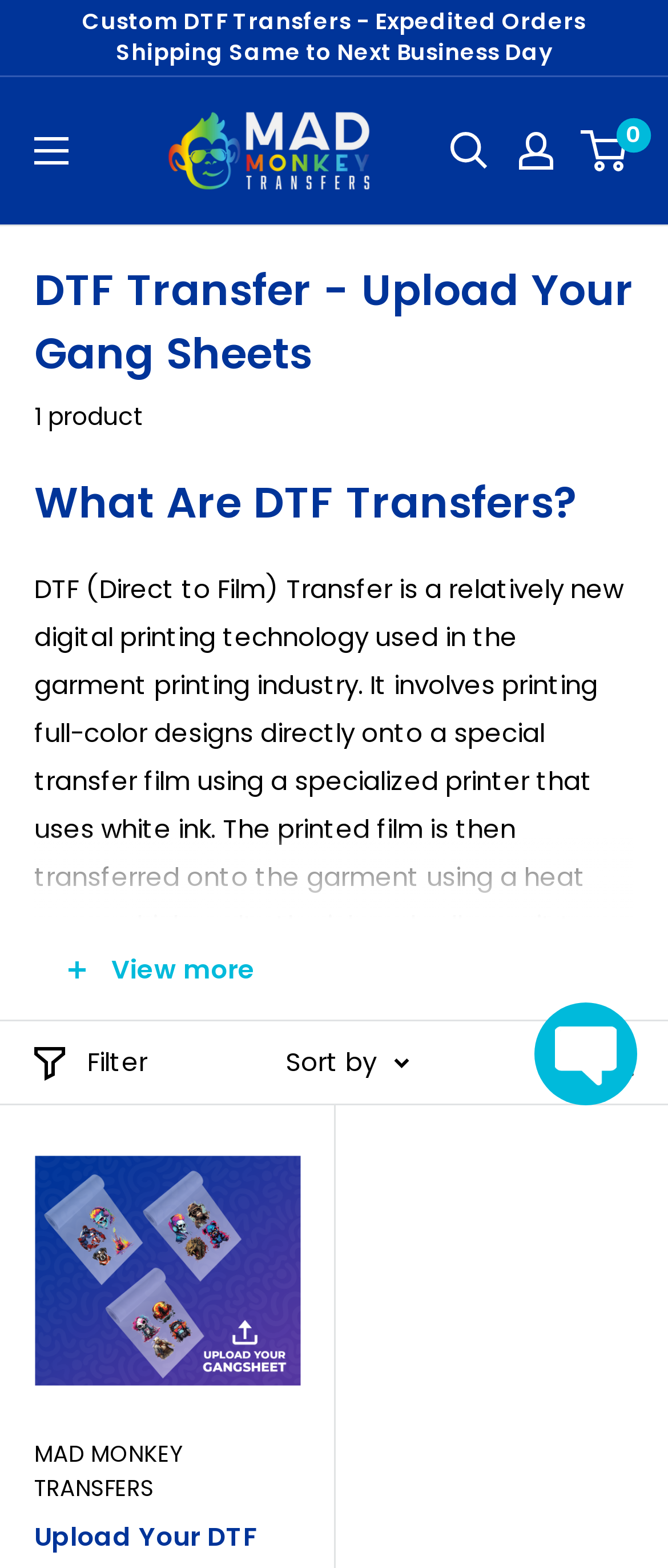Determine the bounding box coordinates for the element that should be clicked to follow this instruction: "Upload Your DTF Gang Roll". The coordinates should be given as four float numbers between 0 and 1, in the format [left, top, right, bottom].

[0.051, 0.726, 0.449, 0.895]